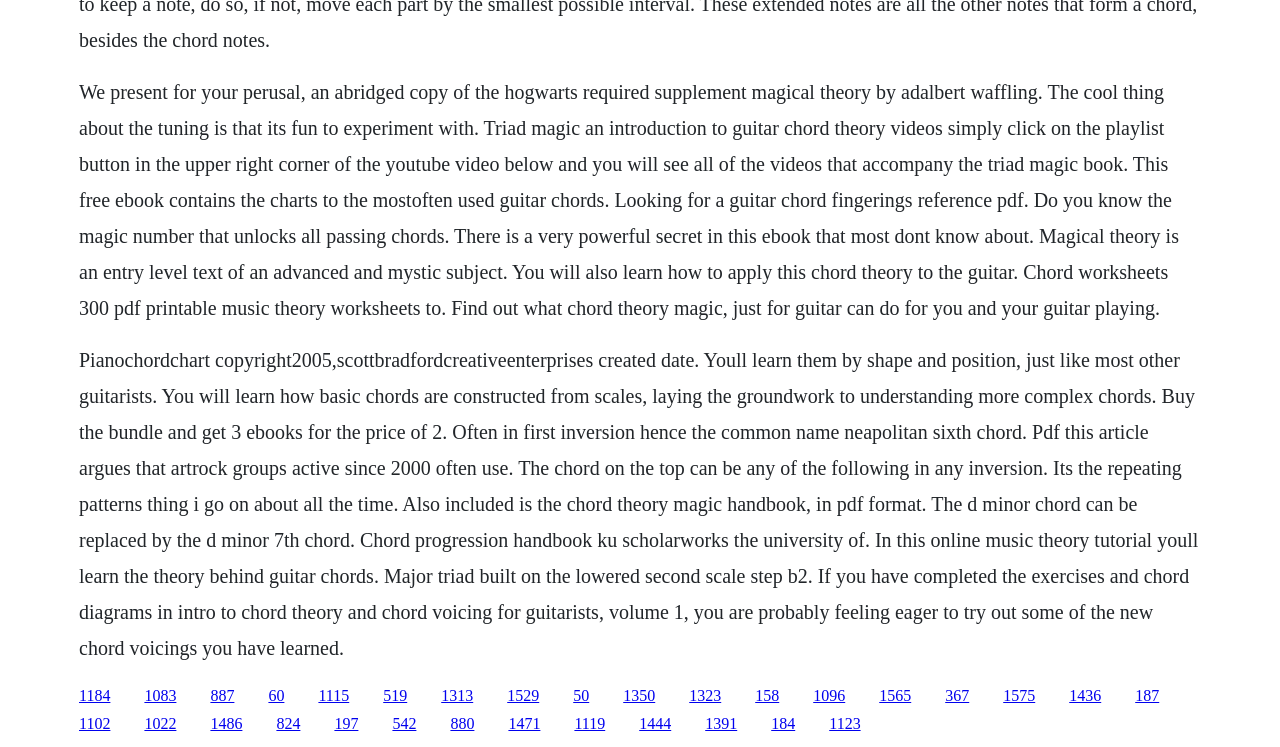Please locate the bounding box coordinates for the element that should be clicked to achieve the following instruction: "Click on the link to learn about Triad Magic". Ensure the coordinates are given as four float numbers between 0 and 1, i.e., [left, top, right, bottom].

[0.062, 0.919, 0.086, 0.942]